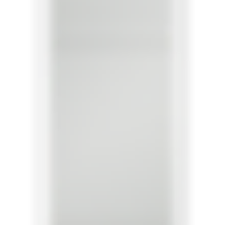Provide a comprehensive description of the image.

The image showcases a sleek and minimalist kitchen door design, likely part of the "Duleek" collection. Its clean lines and contemporary aesthetic suggest a modern finish, which complements various kitchen decors. The door's white finish enhances the sense of space and light in a kitchen environment, making it a versatile choice. This design features a strong and durable construction, suitable for both style and functionality, possibly incorporating features such as cam dowel and wooden dowel assembly for strength. Ideal for homeowners looking to upgrade their kitchen with a trendy yet practical element.